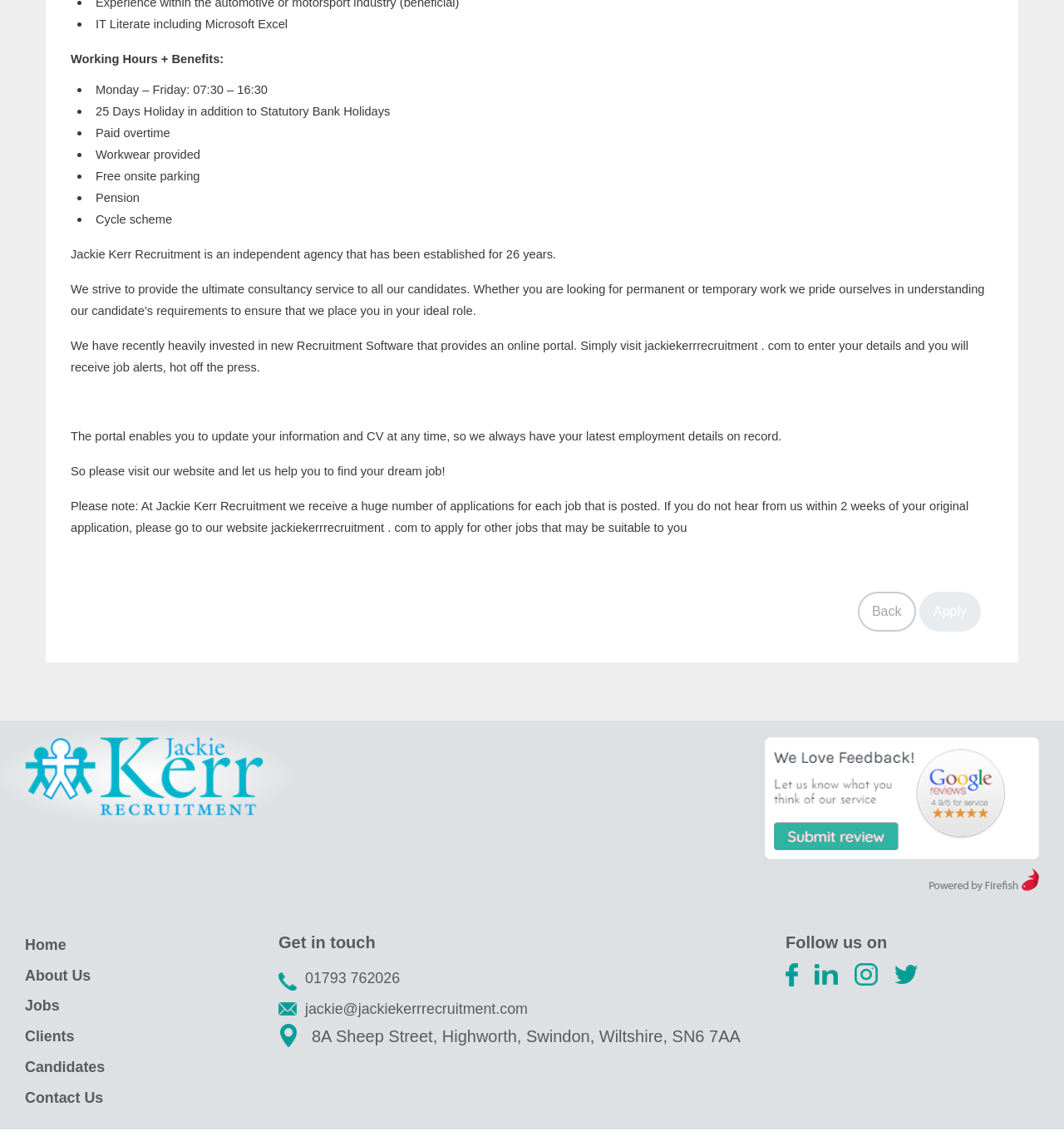Provide a one-word or one-phrase answer to the question:
What is the name of the recruitment agency?

Jackie Kerr Recruitment